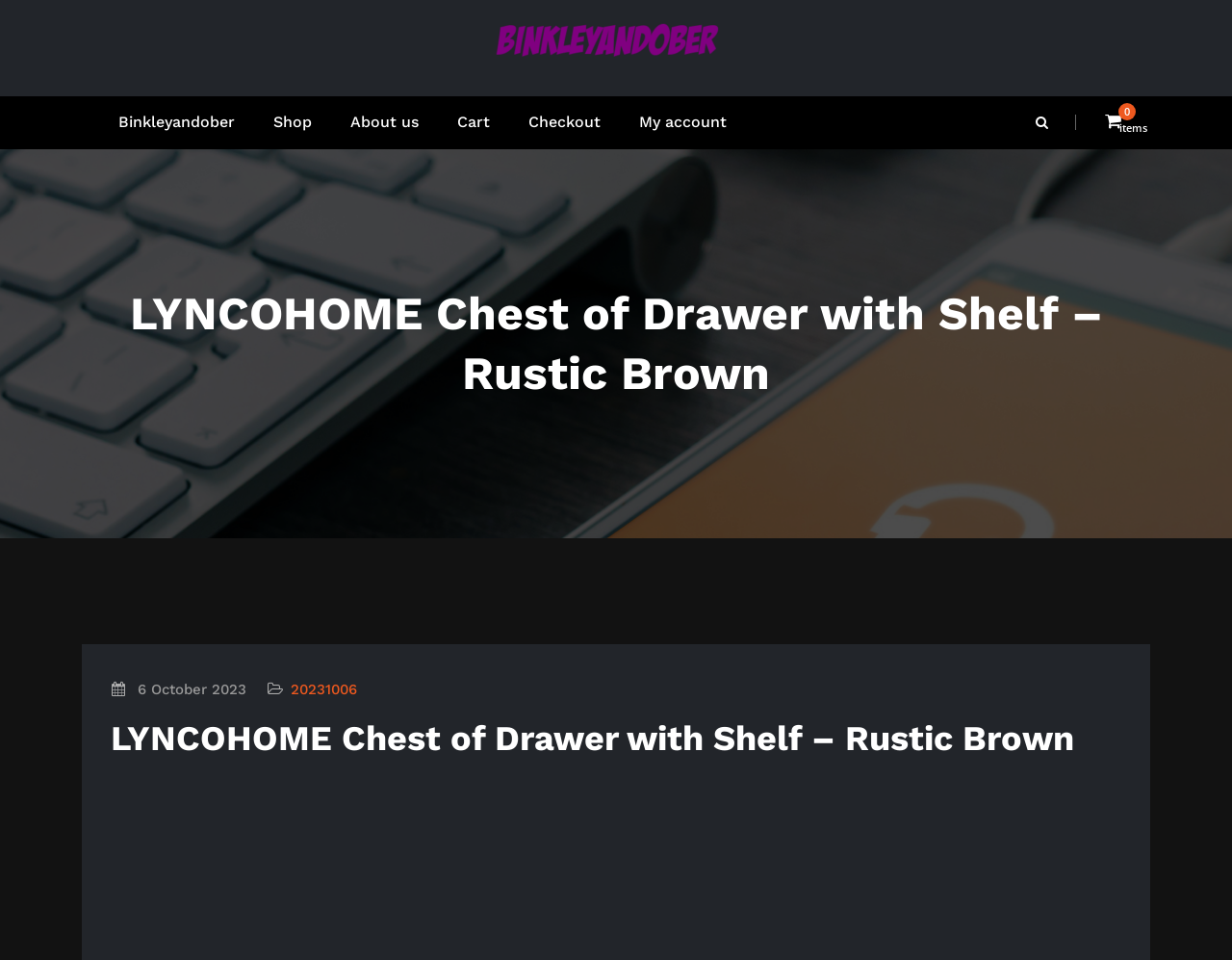Determine the bounding box coordinates of the section I need to click to execute the following instruction: "visit Shop". Provide the coordinates as four float numbers between 0 and 1, i.e., [left, top, right, bottom].

[0.206, 0.1, 0.269, 0.155]